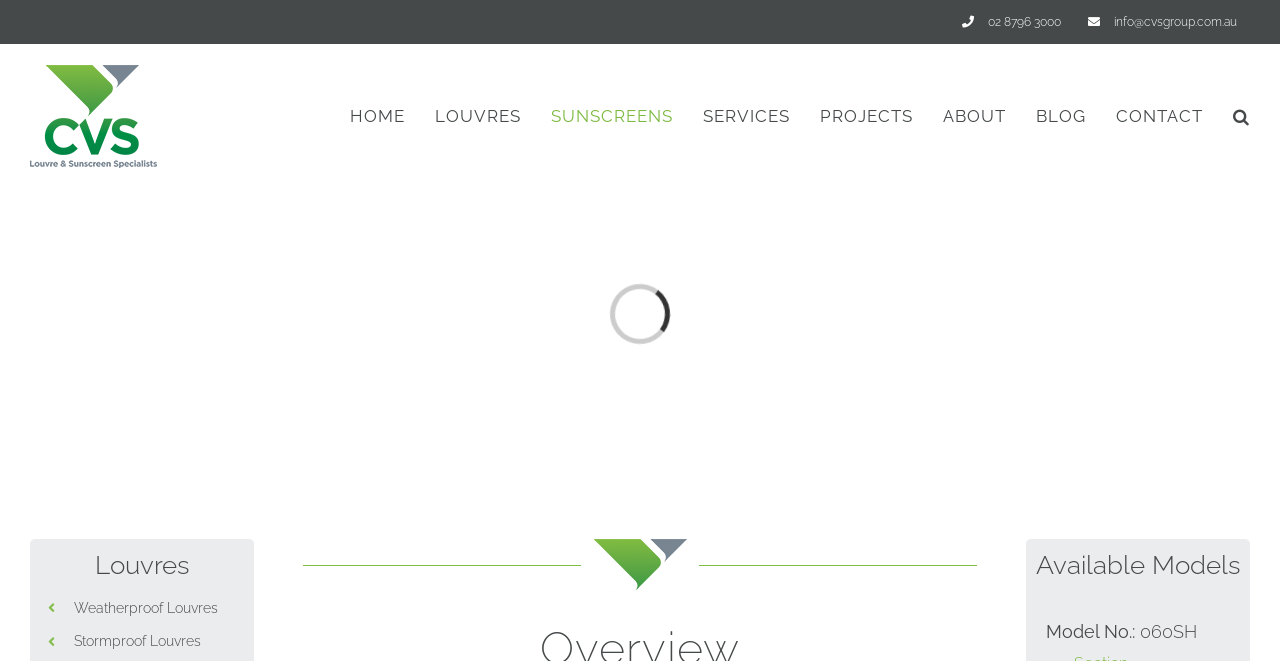What type of products does CVS Equipment offer?
Use the image to answer the question with a single word or phrase.

Louvres and Sunscreens